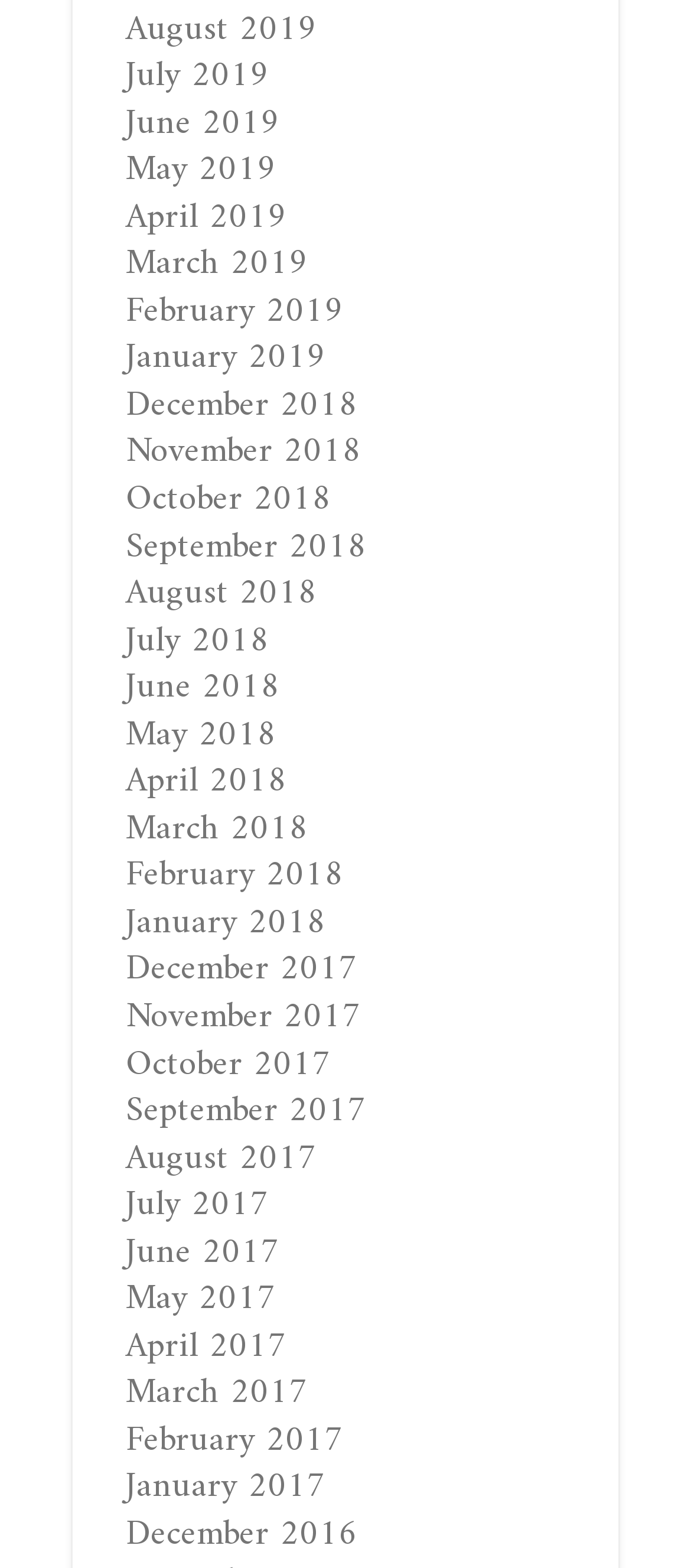Give a succinct answer to this question in a single word or phrase: 
What is the earliest month listed on the webpage?

December 2016